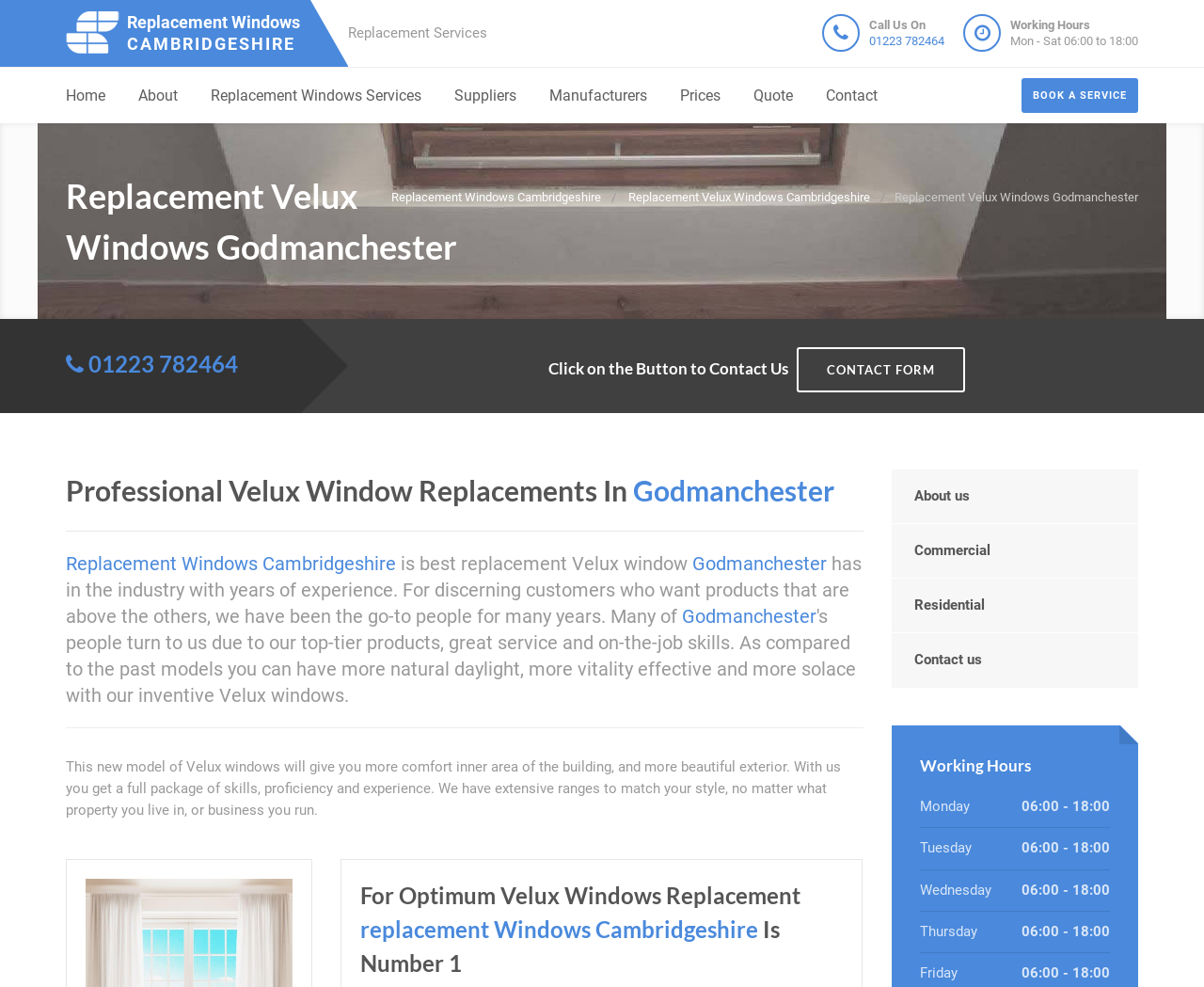Please provide the bounding box coordinates for the element that needs to be clicked to perform the following instruction: "Learn more about Replacement Windows Cambridgeshire". The coordinates should be given as four float numbers between 0 and 1, i.e., [left, top, right, bottom].

[0.055, 0.192, 0.499, 0.206]